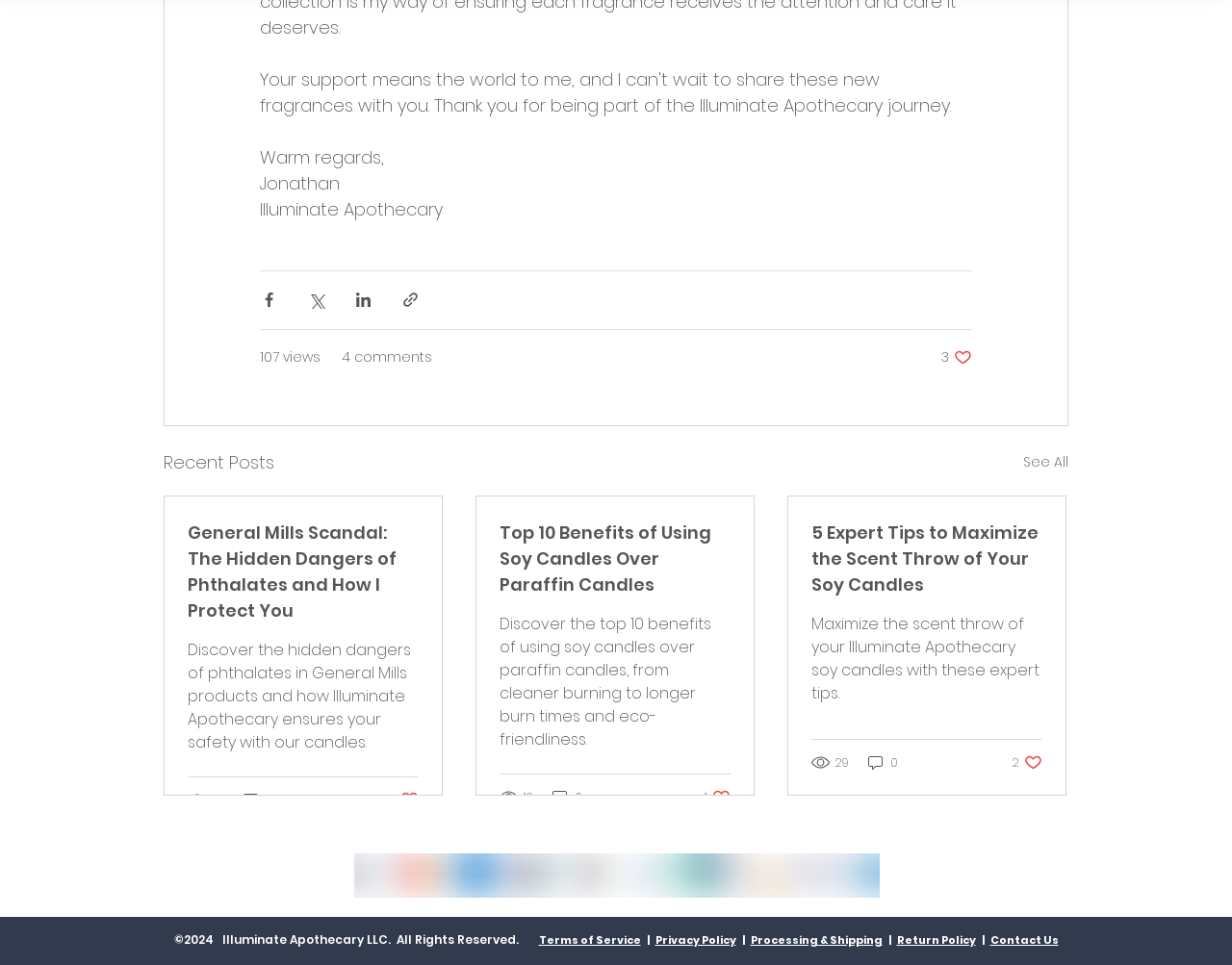Select the bounding box coordinates of the element I need to click to carry out the following instruction: "Share via Facebook".

[0.211, 0.301, 0.226, 0.32]